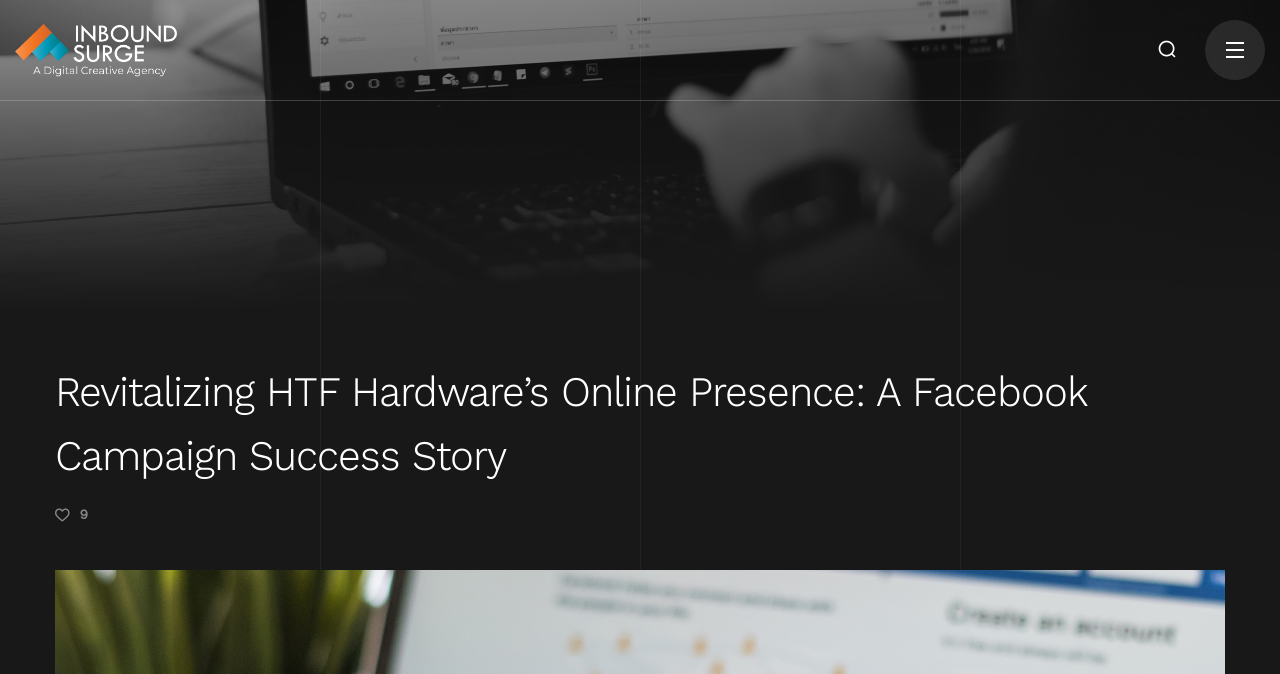Please specify the bounding box coordinates in the format (top-left x, top-left y, bottom-right x, bottom-right y), with values ranging from 0 to 1. Identify the bounding box for the UI component described as follows: alt="logotype"

[0.012, 0.057, 0.138, 0.087]